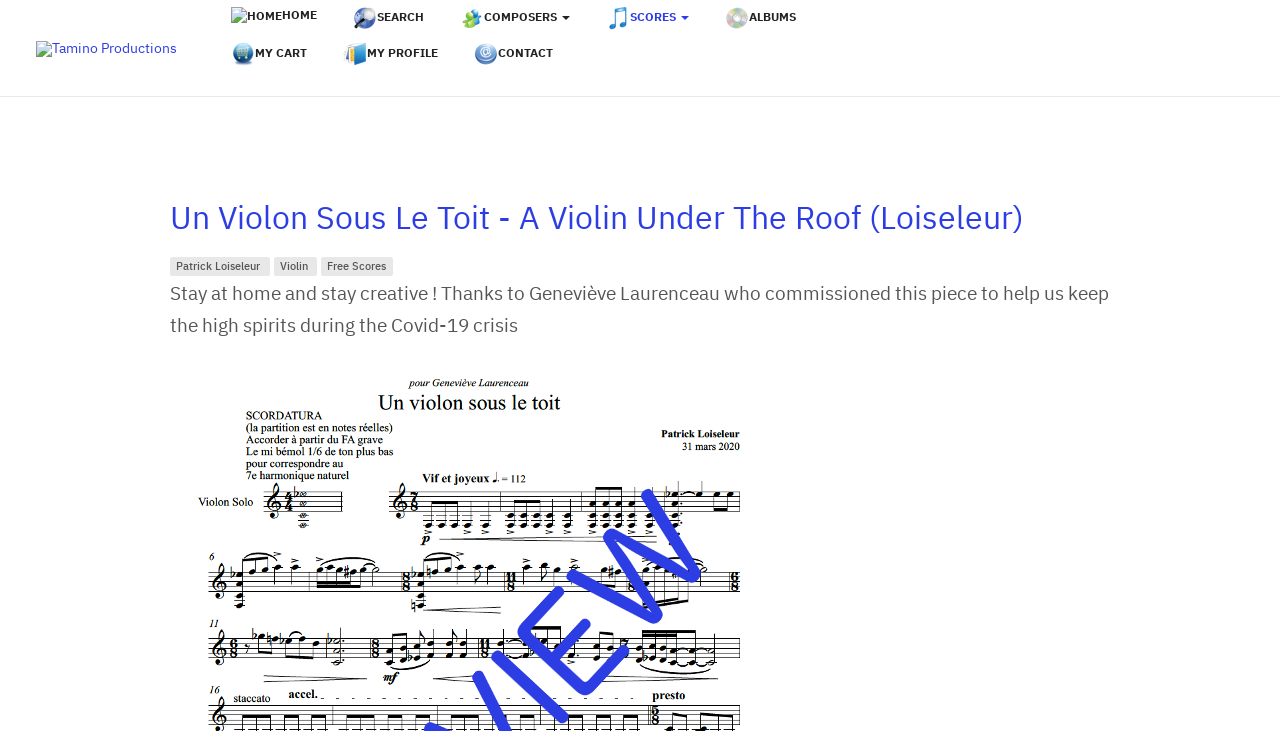Specify the bounding box coordinates of the area that needs to be clicked to achieve the following instruction: "access my cart".

[0.181, 0.049, 0.24, 0.098]